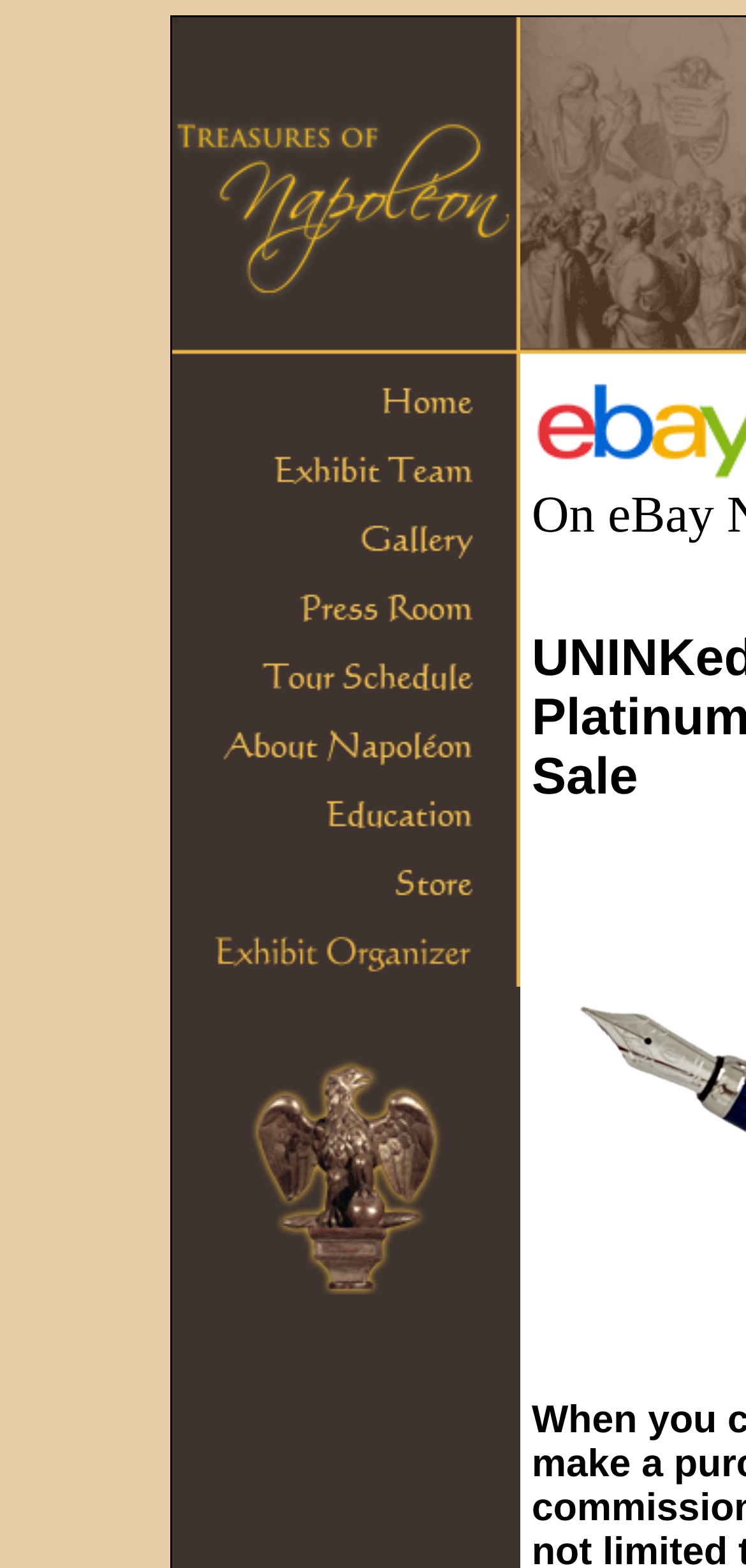Is there a table cell on the webpage?
Refer to the screenshot and answer in one word or phrase.

Yes